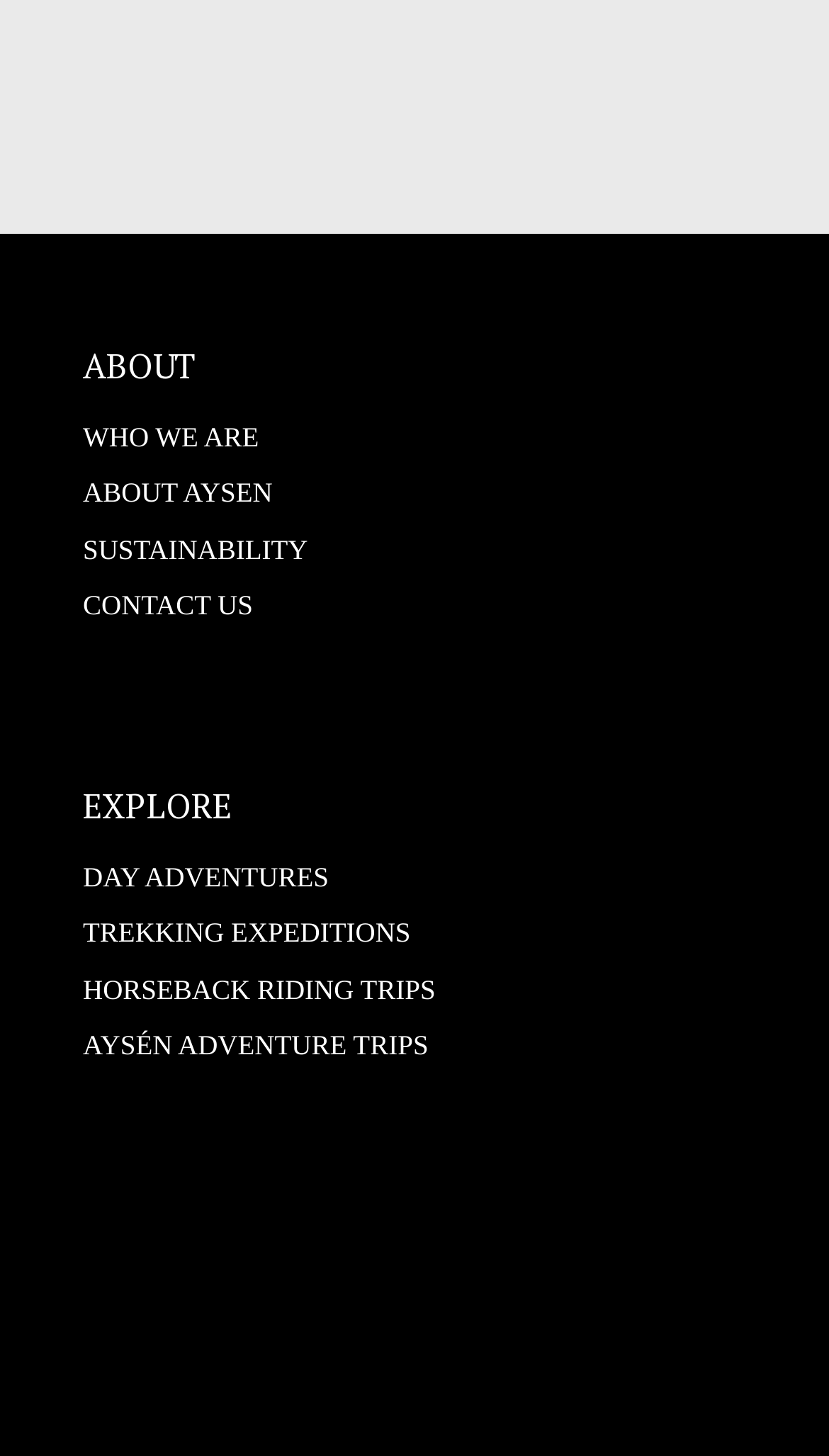Select the bounding box coordinates of the element I need to click to carry out the following instruction: "explore DAY ADVENTURES".

[0.1, 0.591, 0.397, 0.613]